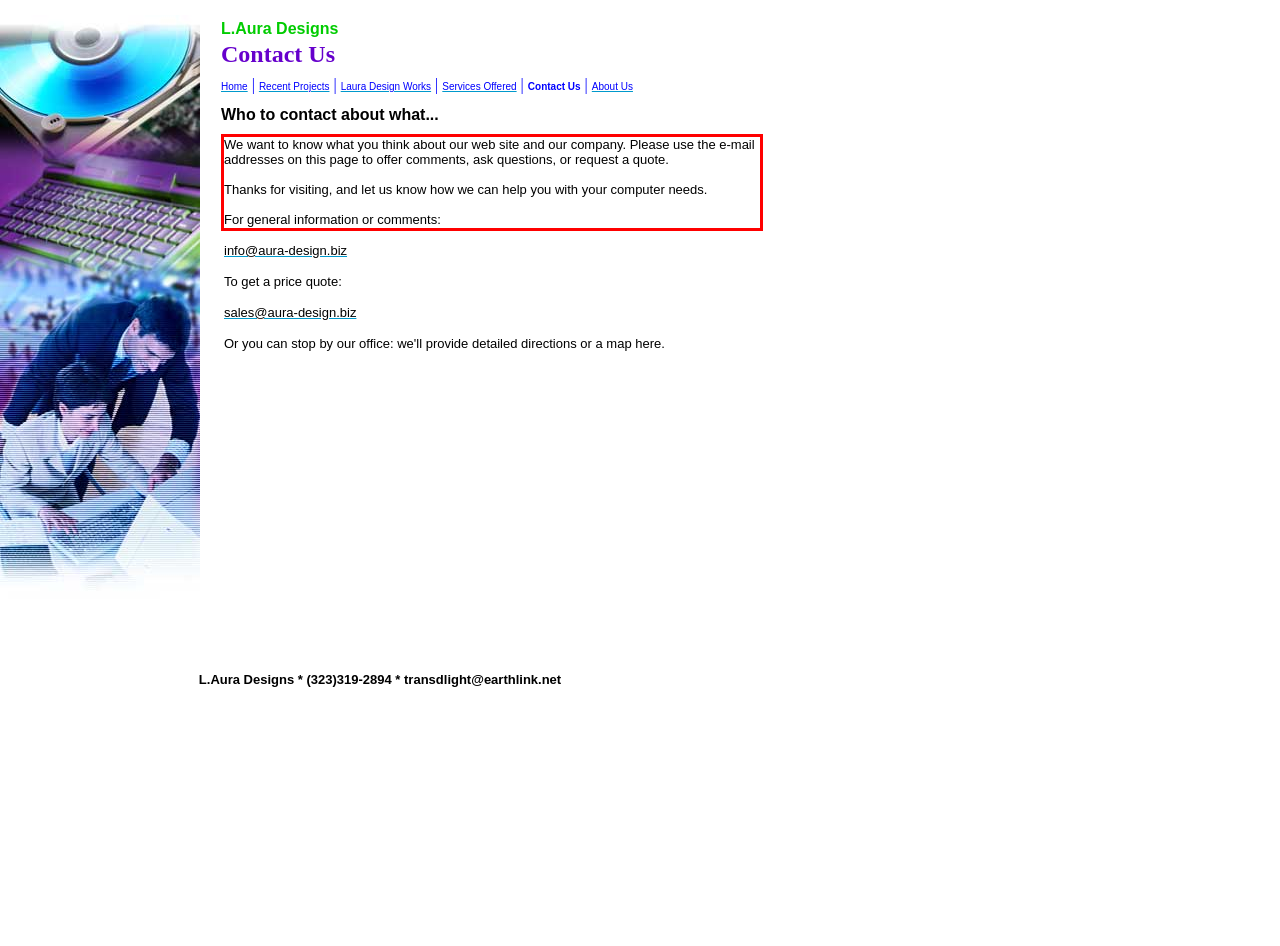Given a screenshot of a webpage with a red bounding box, extract the text content from the UI element inside the red bounding box.

We want to know what you think about our web site and our company. Please use the e-mail addresses on this page to offer comments, ask questions, or request a quote. Thanks for visiting, and let us know how we can help you with your computer needs. For general information or comments: